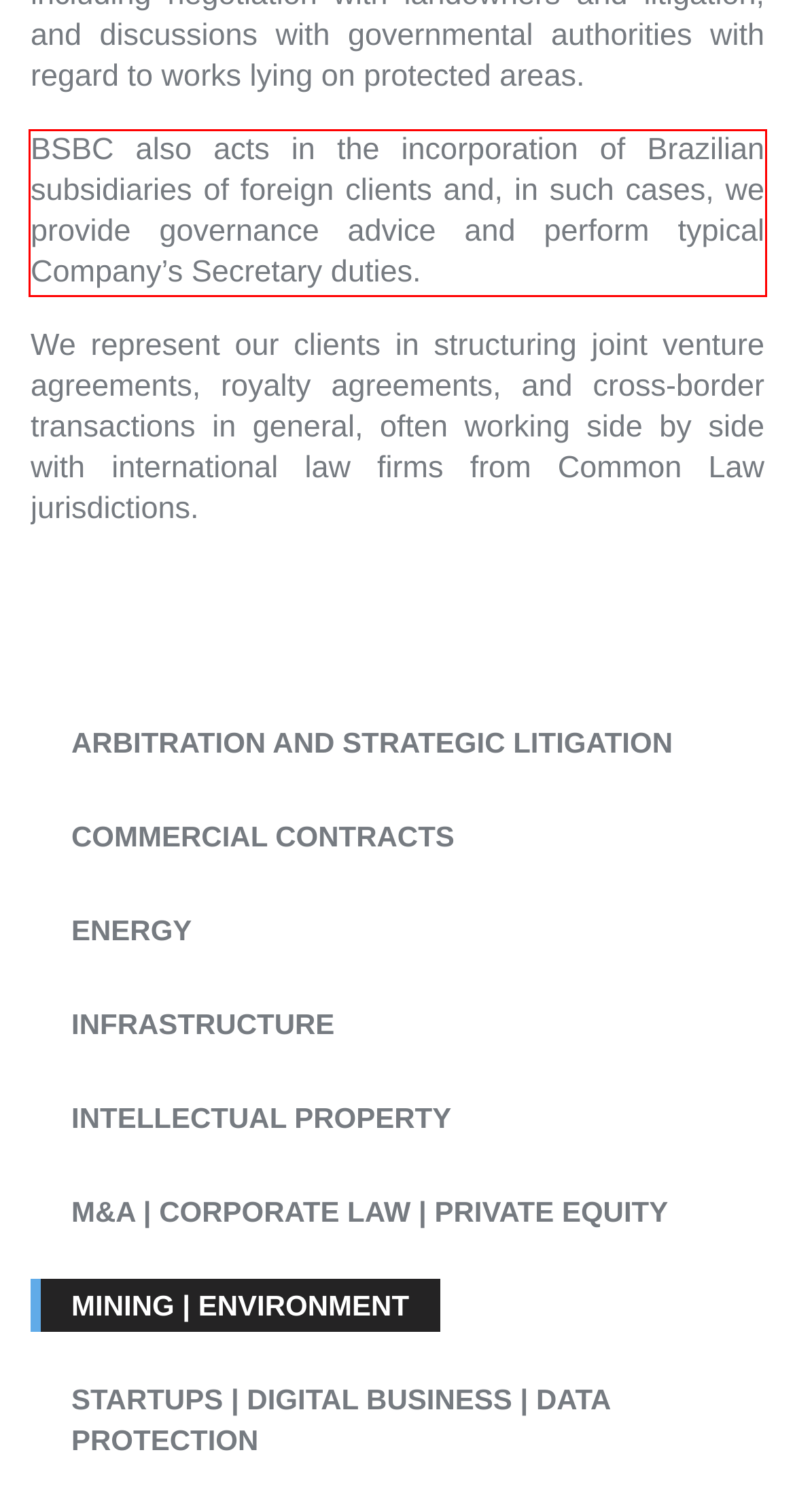Within the provided webpage screenshot, find the red rectangle bounding box and perform OCR to obtain the text content.

BSBC also acts in the incorporation of Brazilian subsidiaries of foreign clients and, in such cases, we provide governance advice and perform typical Company’s Secretary duties.